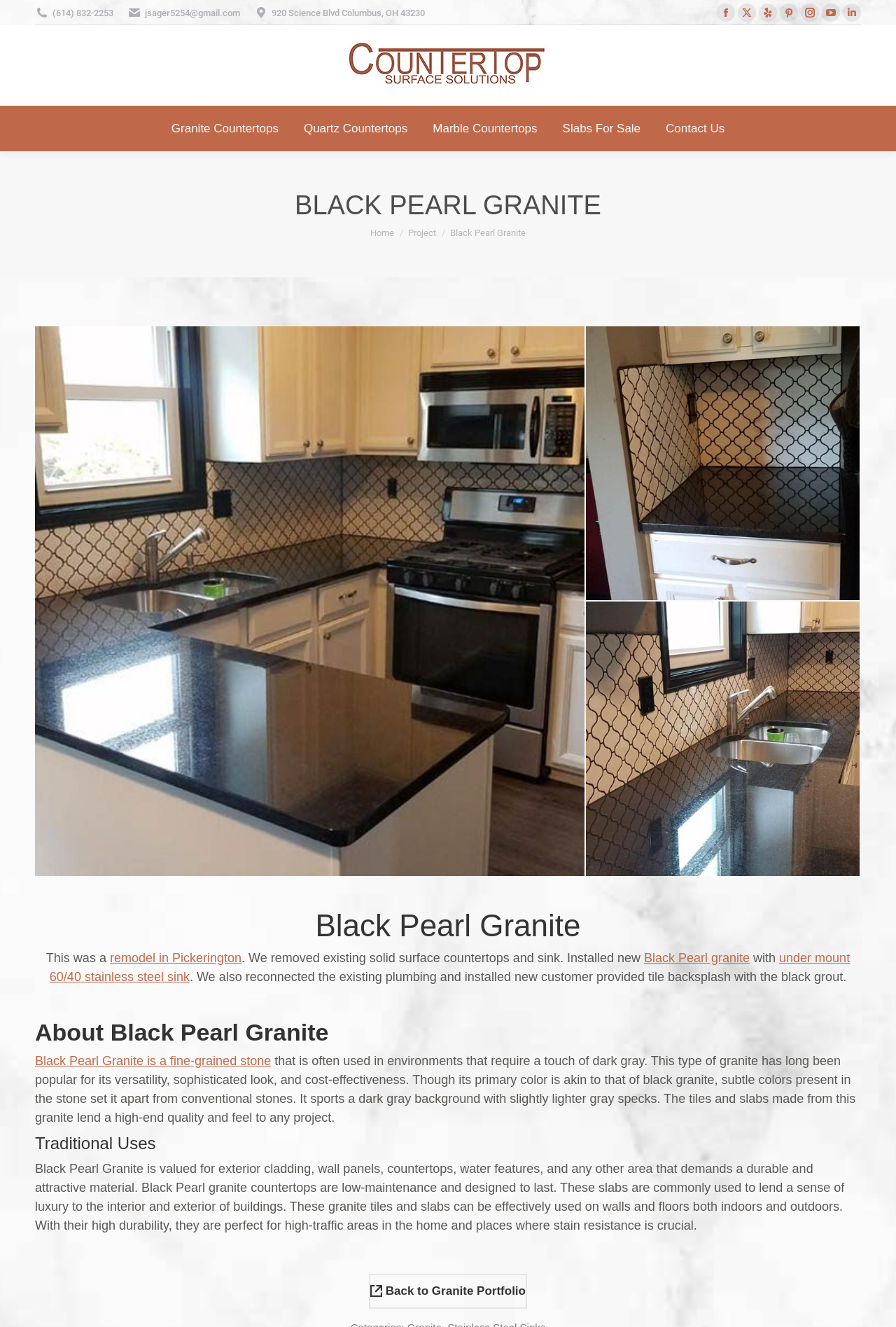Please pinpoint the bounding box coordinates for the region I should click to adhere to this instruction: "Click the Facebook page link".

[0.8, 0.003, 0.82, 0.016]